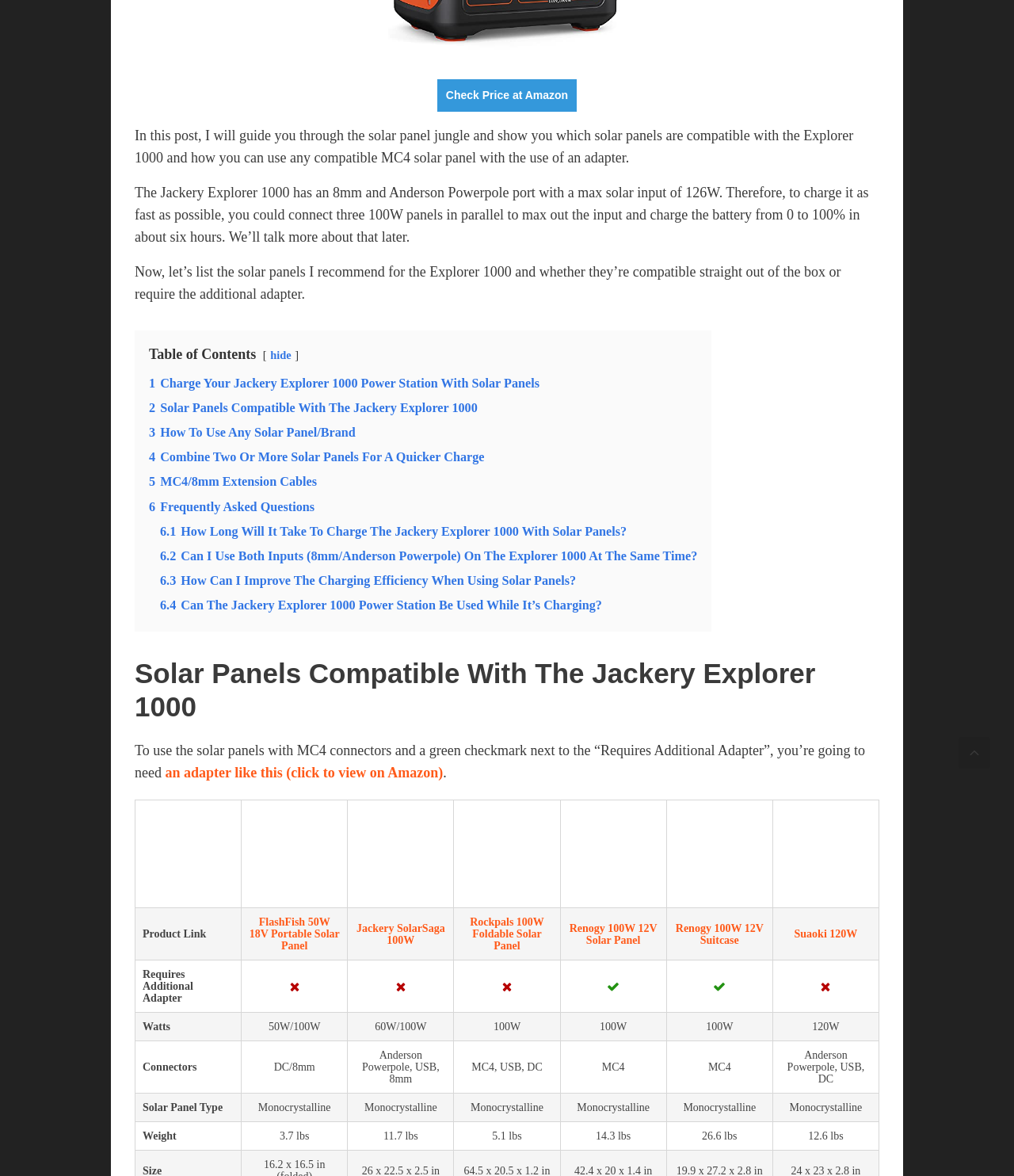Please examine the image and provide a detailed answer to the question: What is the purpose of the adapter mentioned in the article?

The text explains that the adapter is needed 'to use the solar panels with MC4 connectors and a green checkmark next to the “Requires Additional Adapter”'.